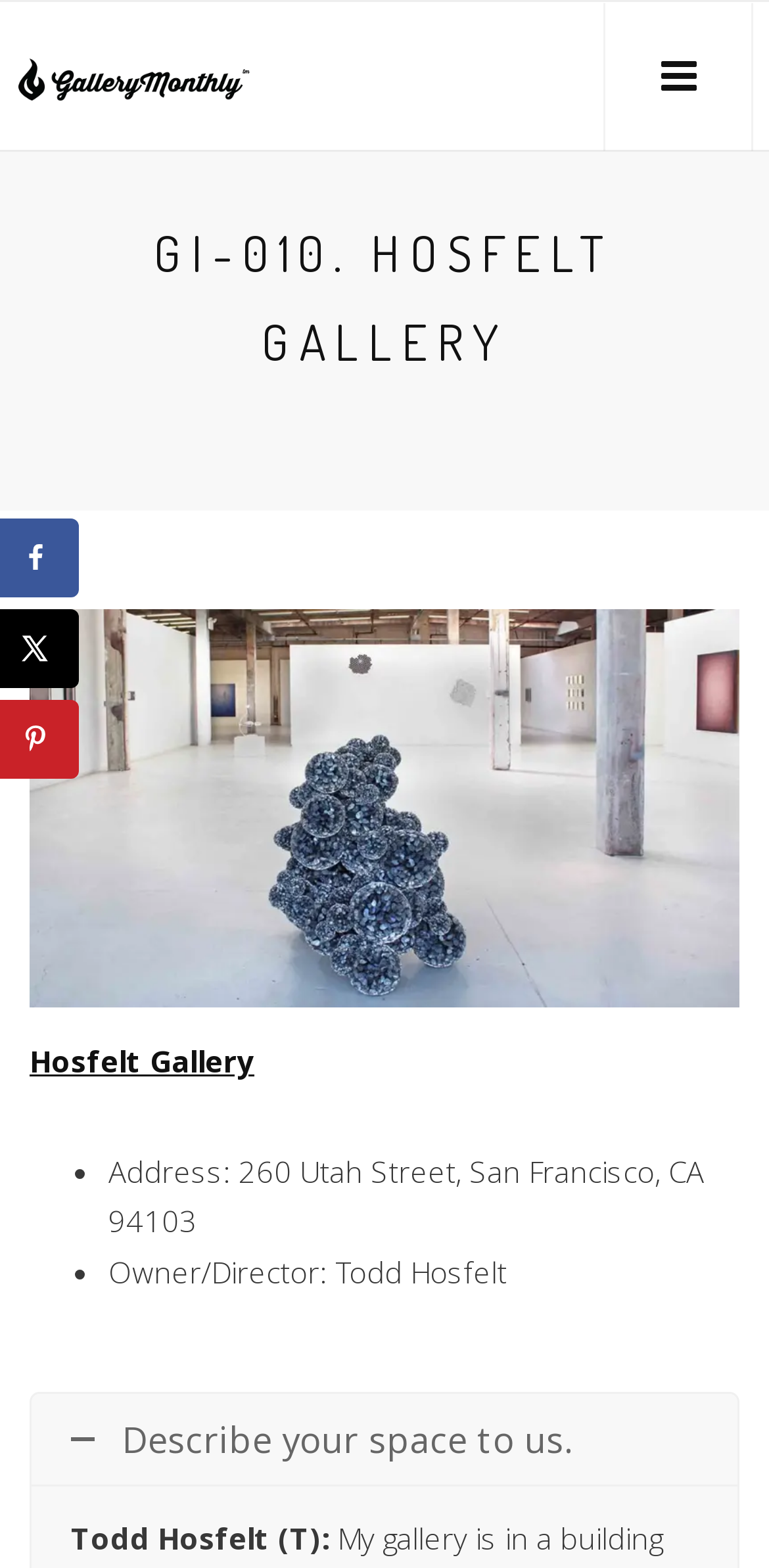Based on the image, give a detailed response to the question: What is the name of the gallery?

I found the answer by looking at the heading element 'GI-010. HOSFELT GALLERY' and the link element 'Hosfelt Gallery' which suggests that the name of the gallery is Hosfelt Gallery.